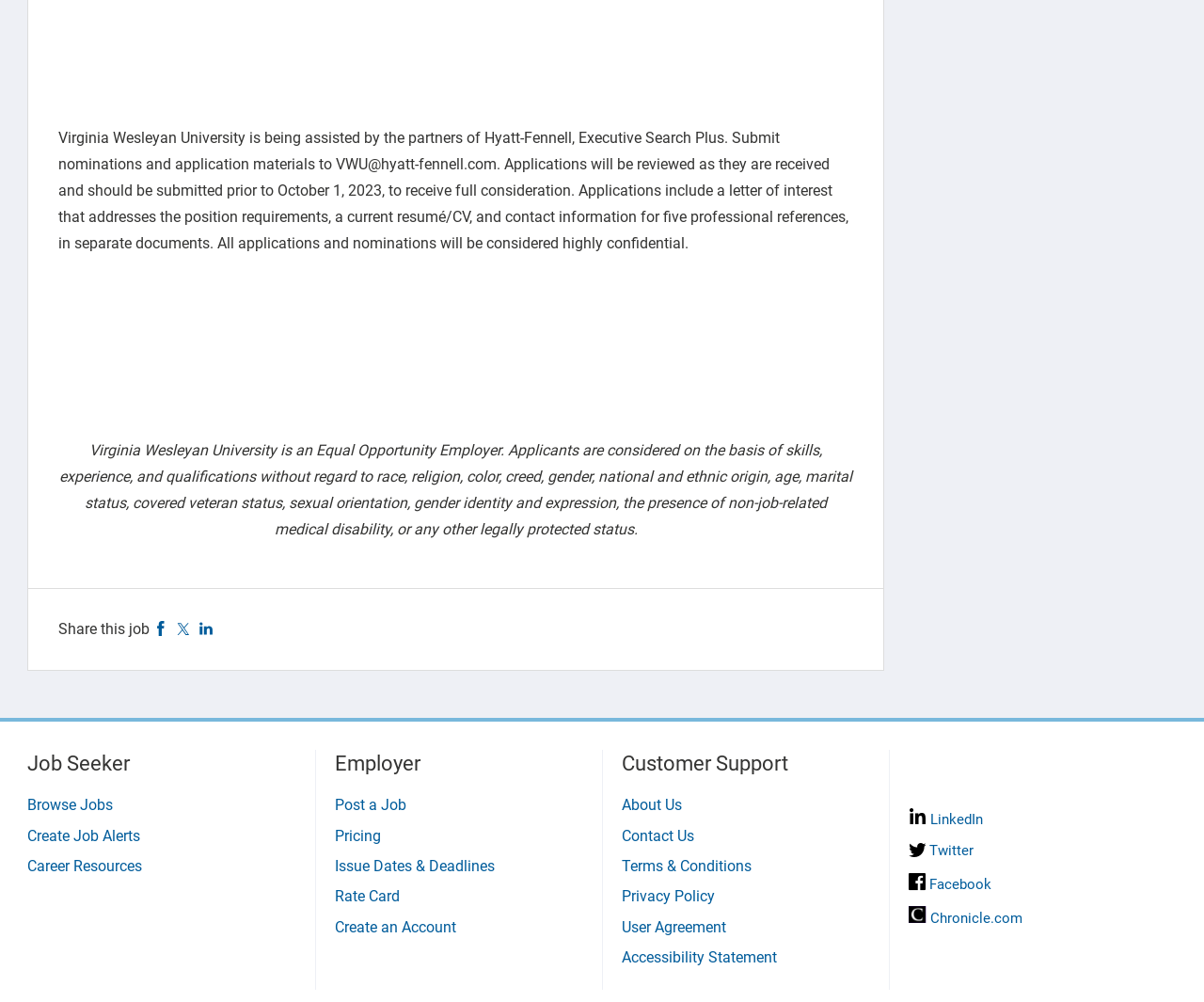Could you determine the bounding box coordinates of the clickable element to complete the instruction: "Post a Job"? Provide the coordinates as four float numbers between 0 and 1, i.e., [left, top, right, bottom].

[0.278, 0.795, 0.337, 0.812]